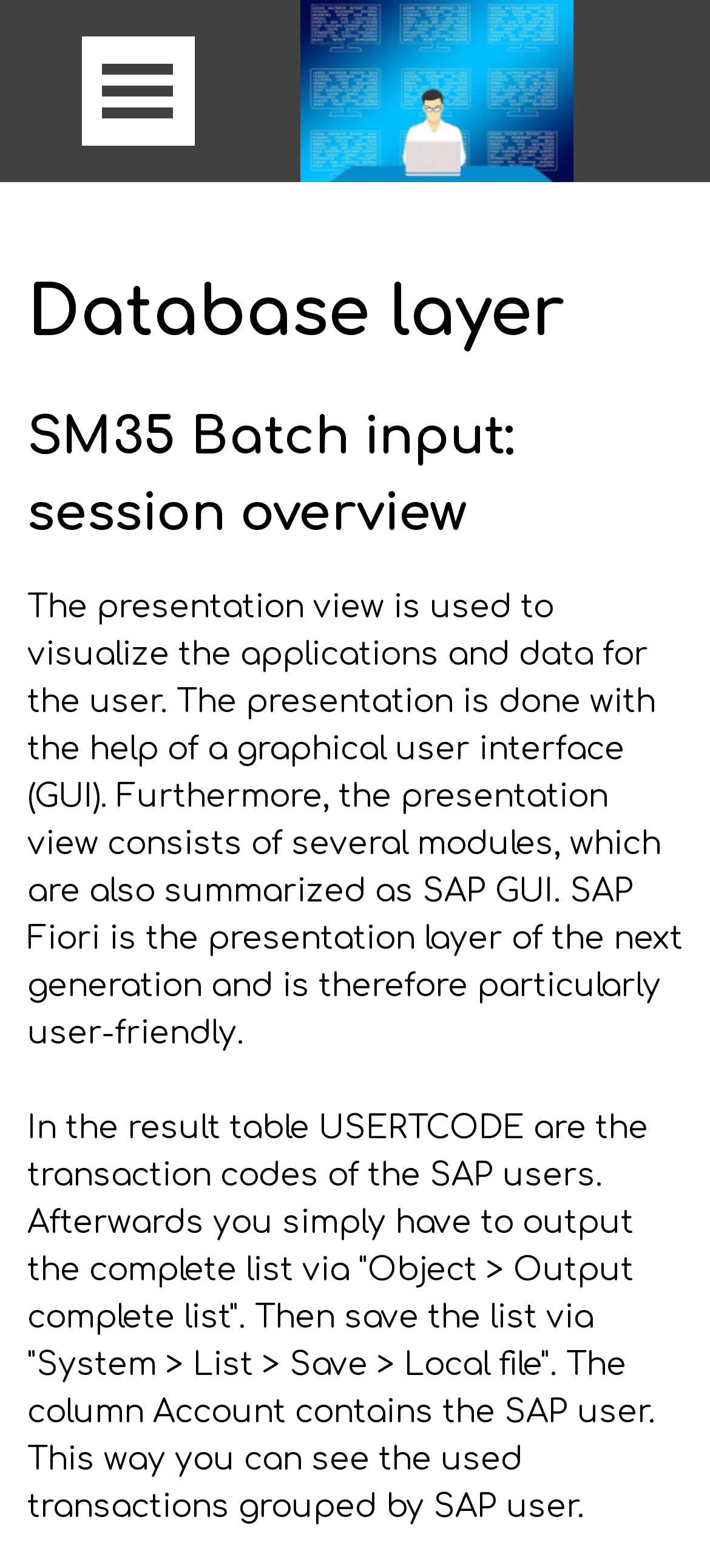Using the webpage screenshot, locate the HTML element that fits the following description and provide its bounding box: "alt="SAP Basis Admin"".

[0.423, 0.0, 0.808, 0.022]